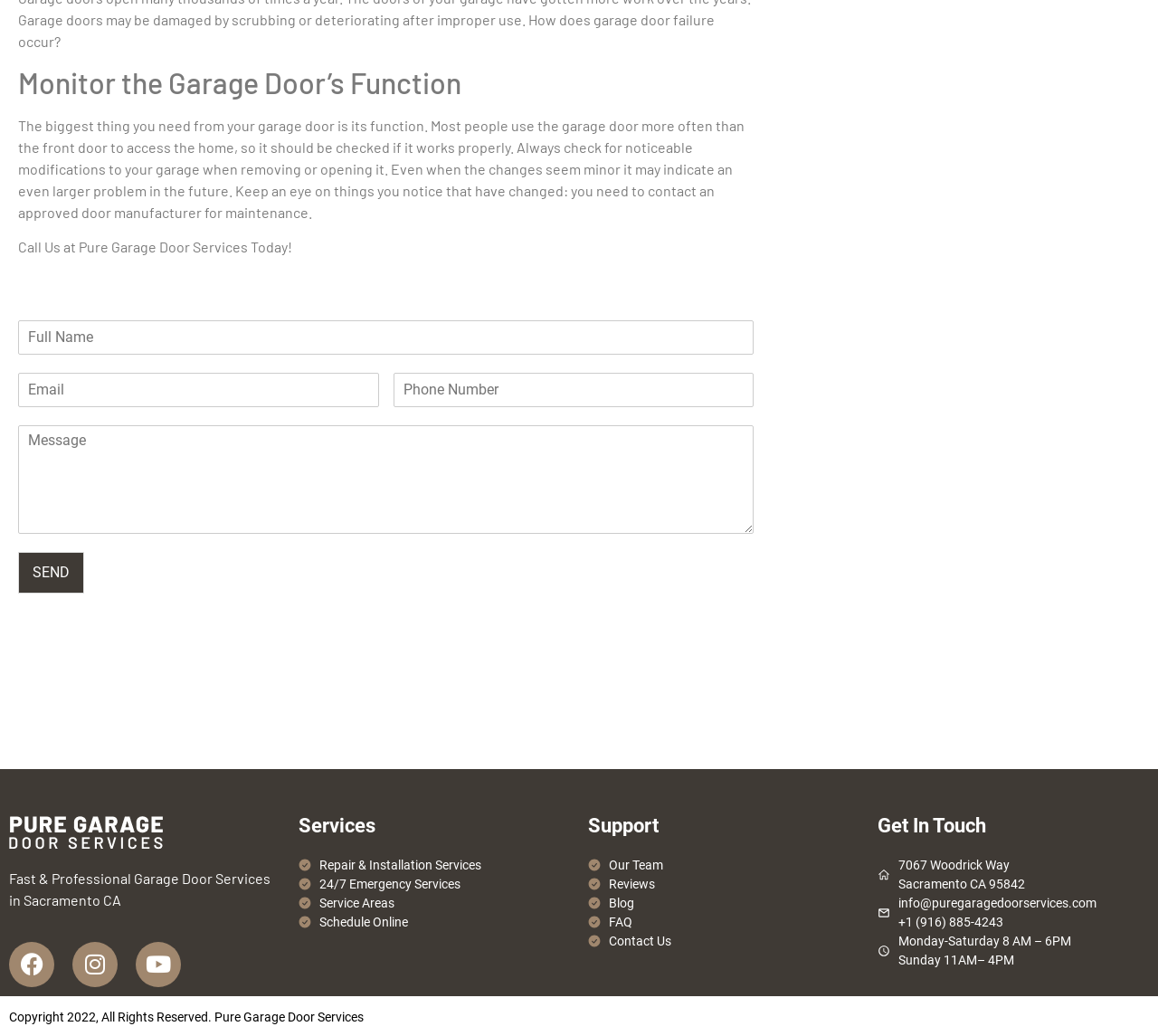Specify the bounding box coordinates for the region that must be clicked to perform the given instruction: "Book an appointment today".

[0.78, 0.542, 0.953, 0.557]